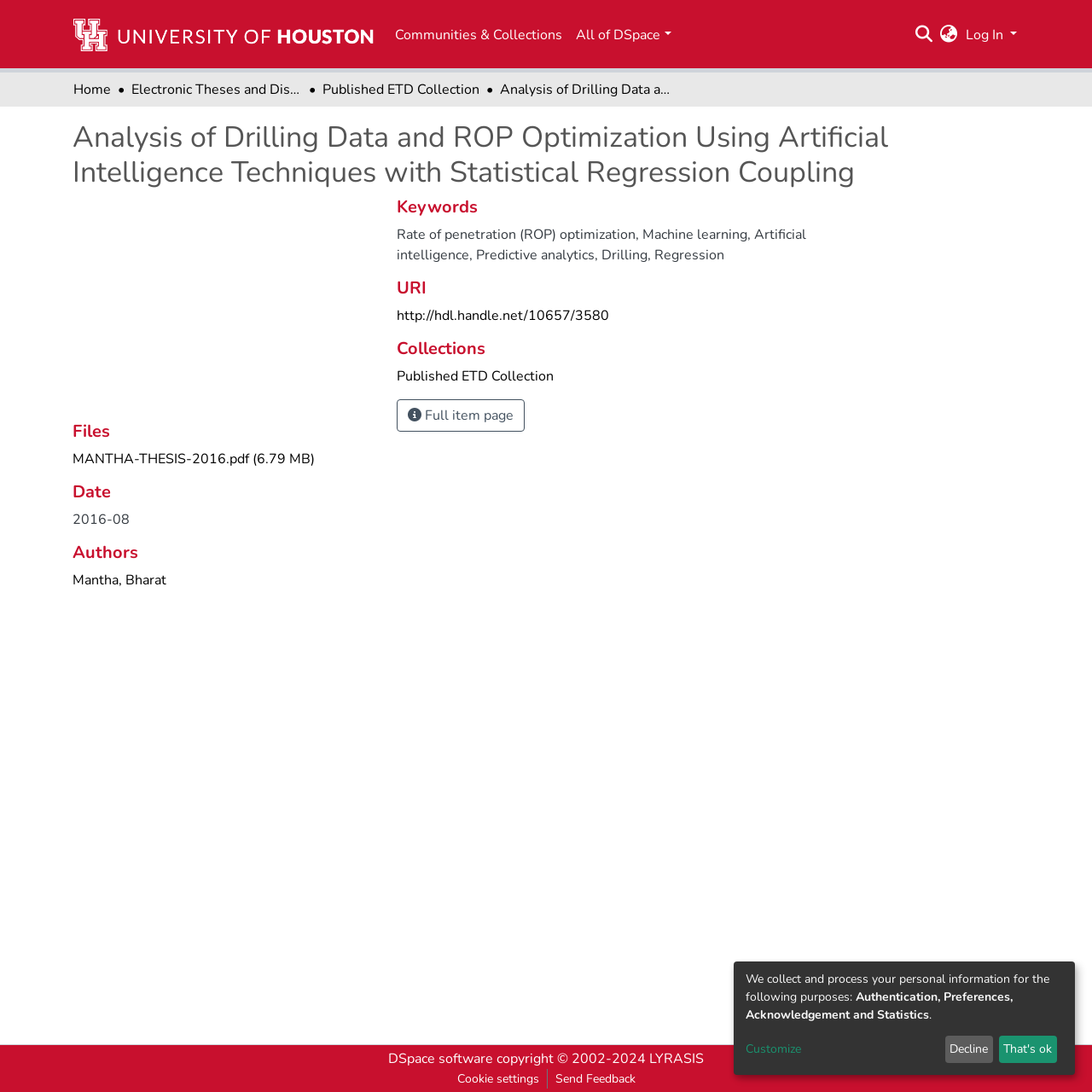What is the date of the thesis?
We need a detailed and exhaustive answer to the question. Please elaborate.

I found the answer by looking at the 'Date' section of the webpage, which lists '2016-08' as the date of the thesis.